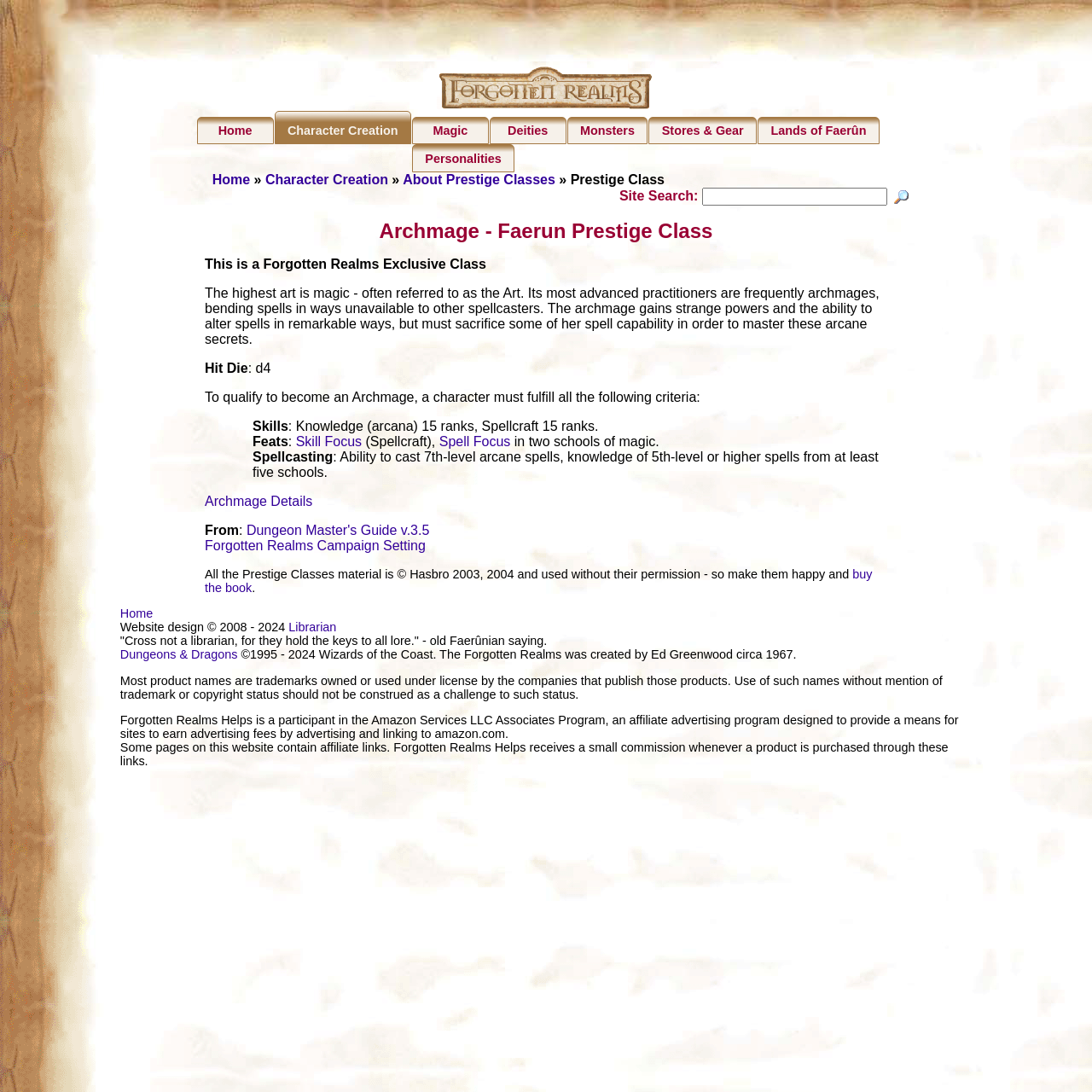Determine the bounding box coordinates for the clickable element to execute this instruction: "Read about Prestige Classes". Provide the coordinates as four float numbers between 0 and 1, i.e., [left, top, right, bottom].

[0.369, 0.158, 0.508, 0.171]